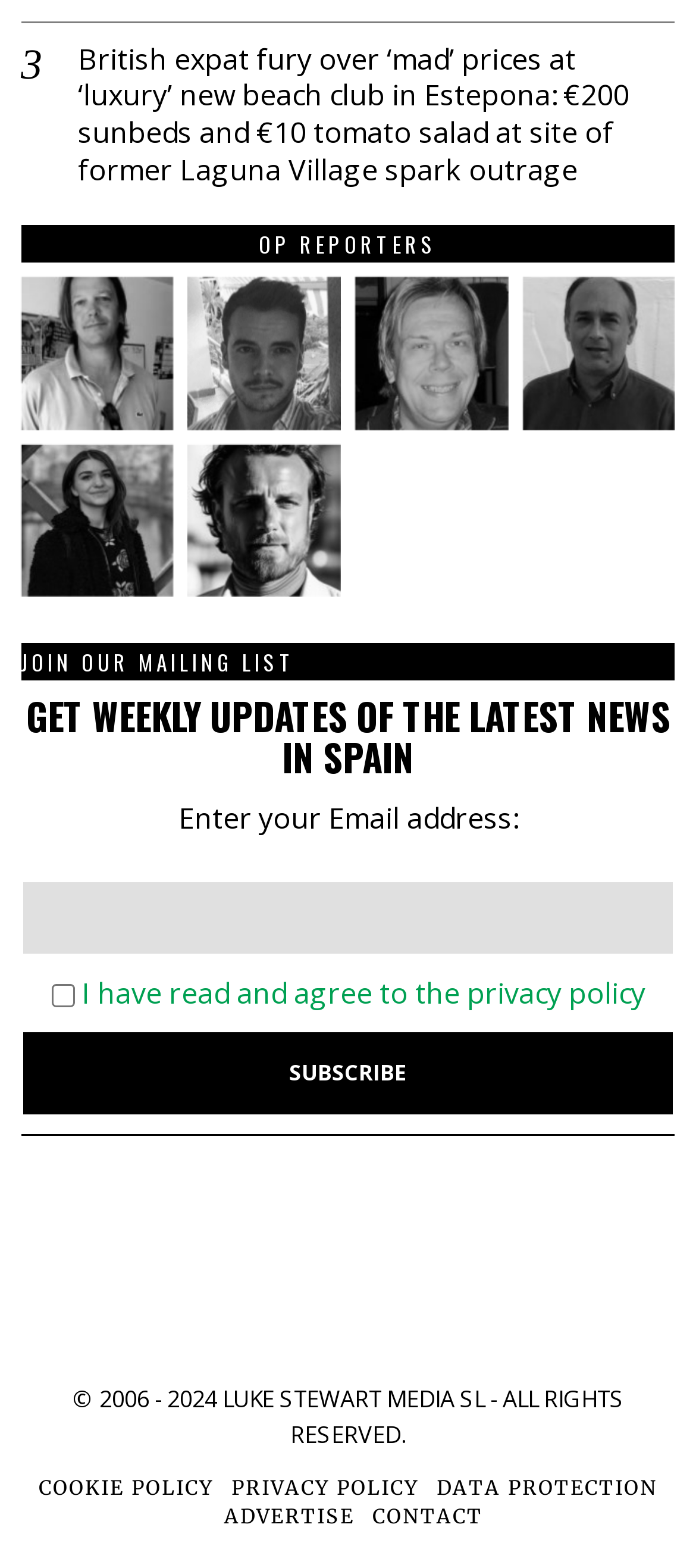What is the title of the article mentioned on this webpage?
From the details in the image, provide a complete and detailed answer to the question.

The title of the article is mentioned at the top of the webpage, and it appears to be a news article about a beach club in Estepona.